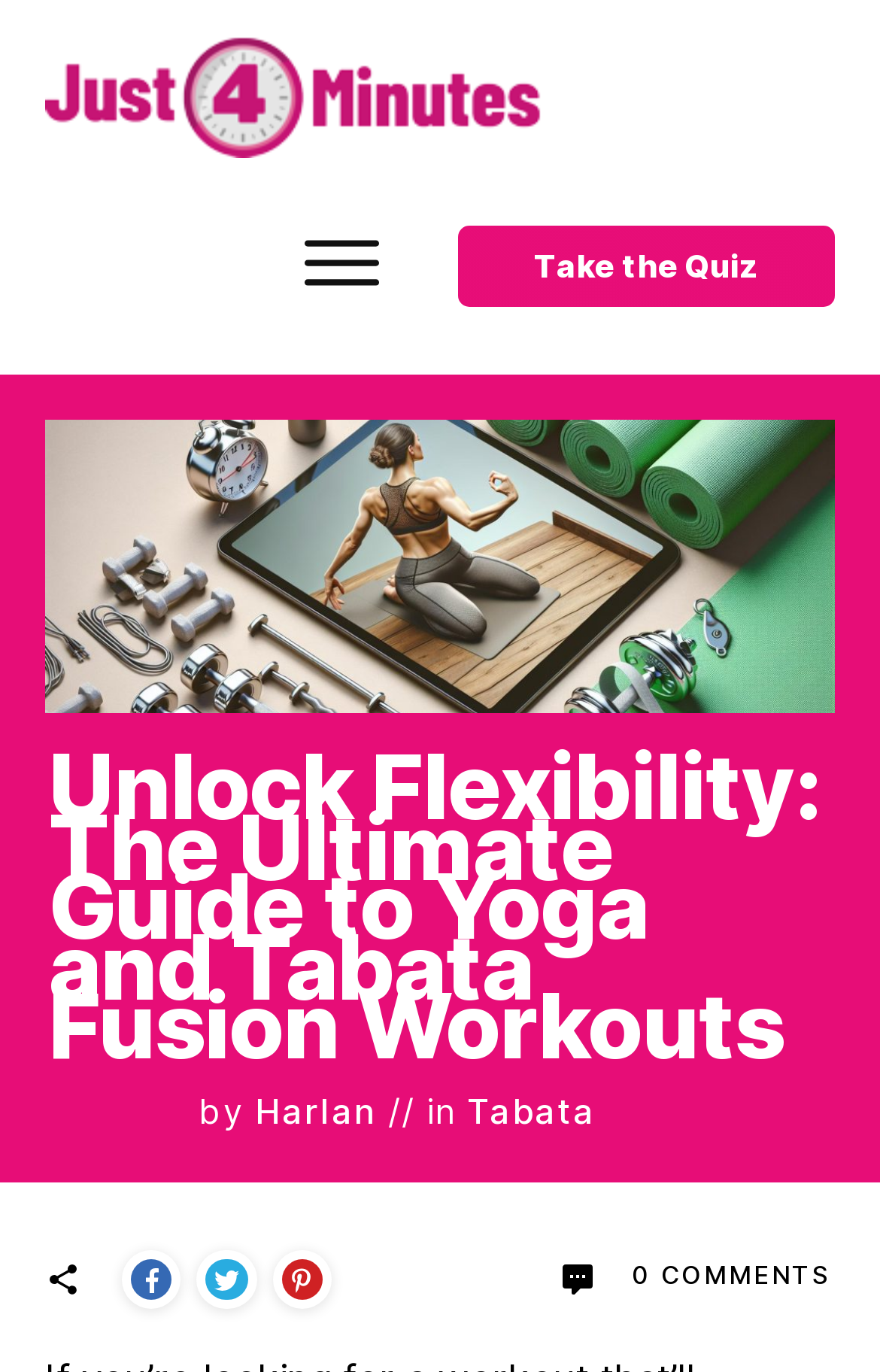Find and provide the bounding box coordinates for the UI element described here: "Take the Quiz". The coordinates should be given as four float numbers between 0 and 1: [left, top, right, bottom].

[0.519, 0.164, 0.949, 0.224]